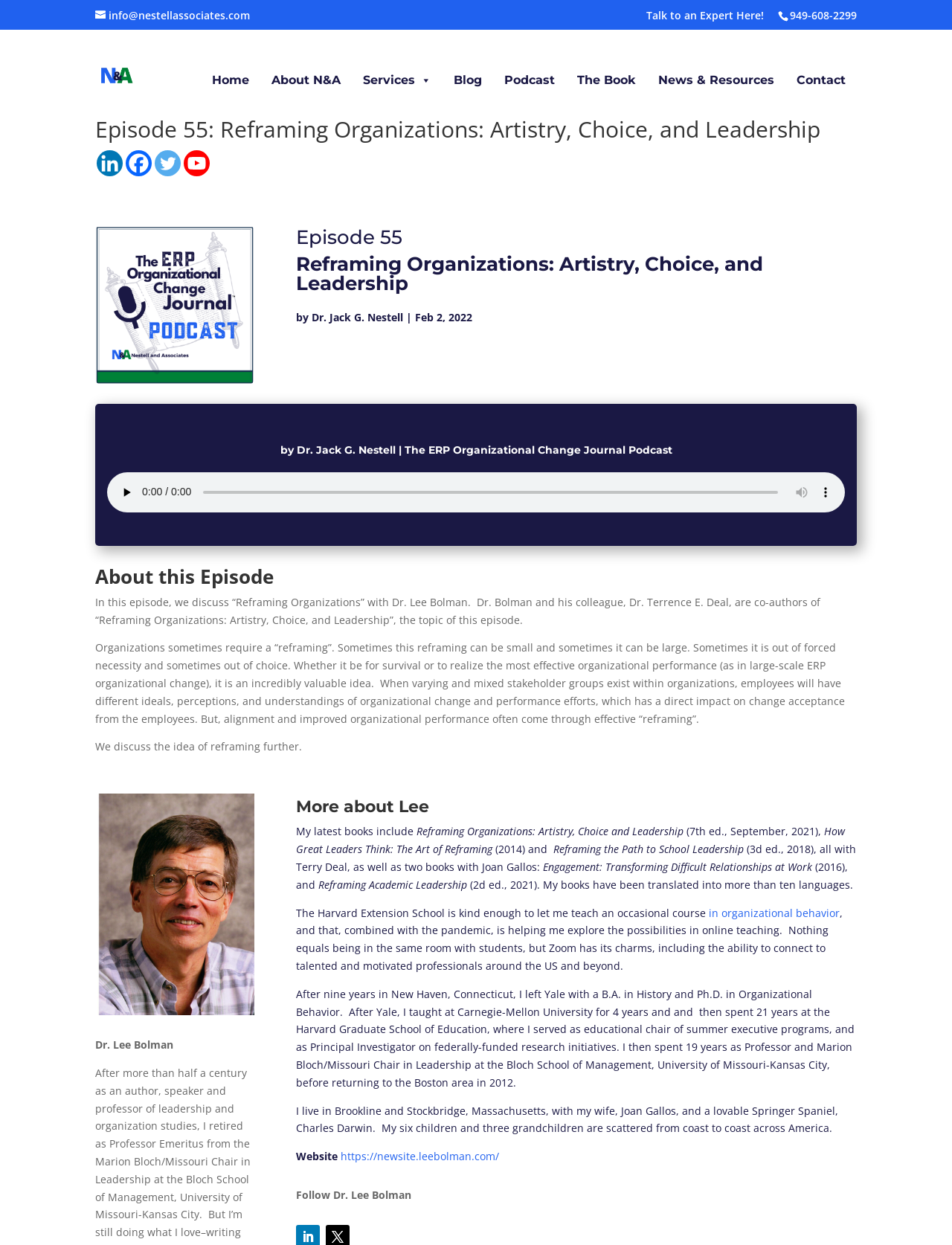Please extract the webpage's main title and generate its text content.

Episode 55: Reframing Organizations: Artistry, Choice, and Leadership